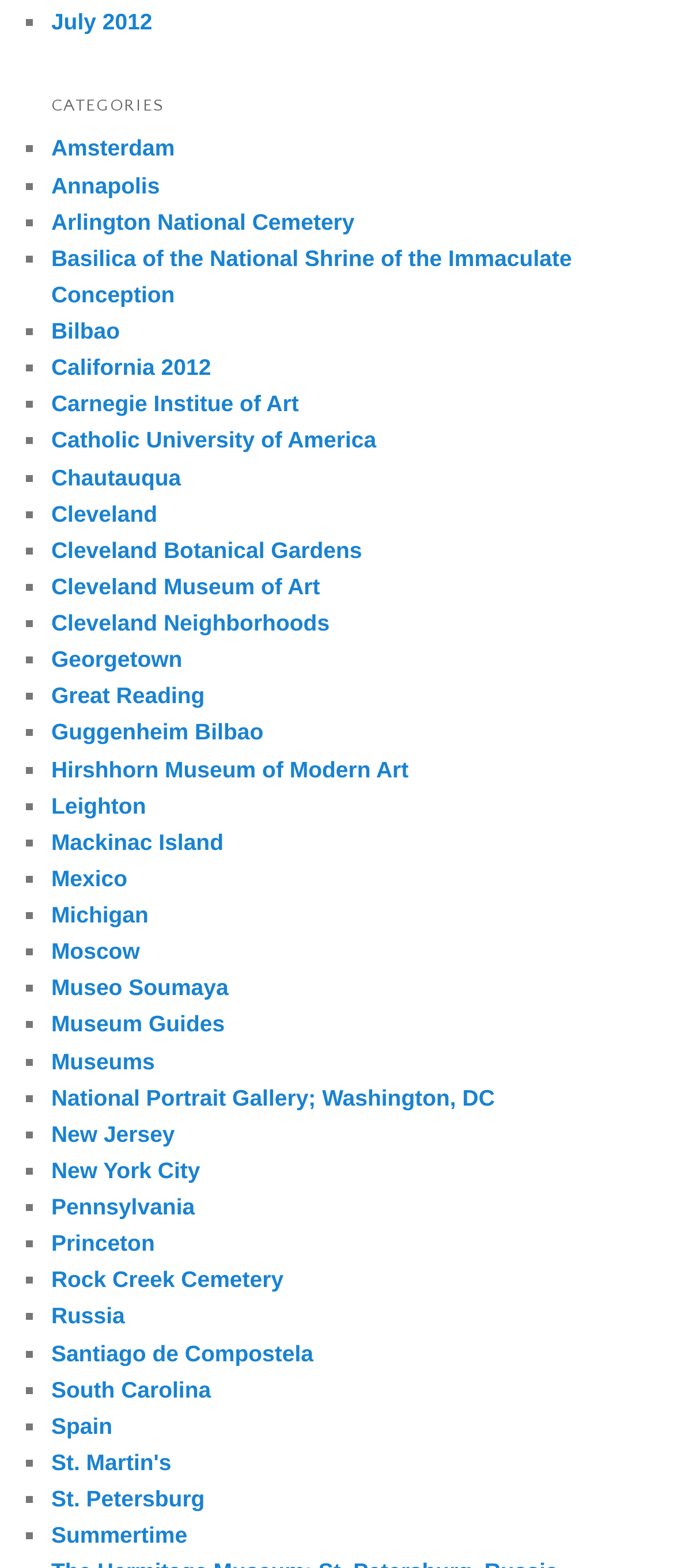Provide a one-word or short-phrase response to the question:
Is there a category for a country?

Yes